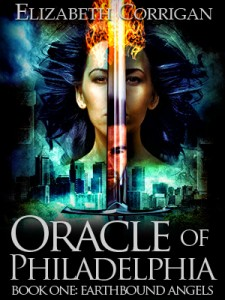Use a single word or phrase to answer the question: 
What is the subtitle of the book?

Book One: Earthbound Angels